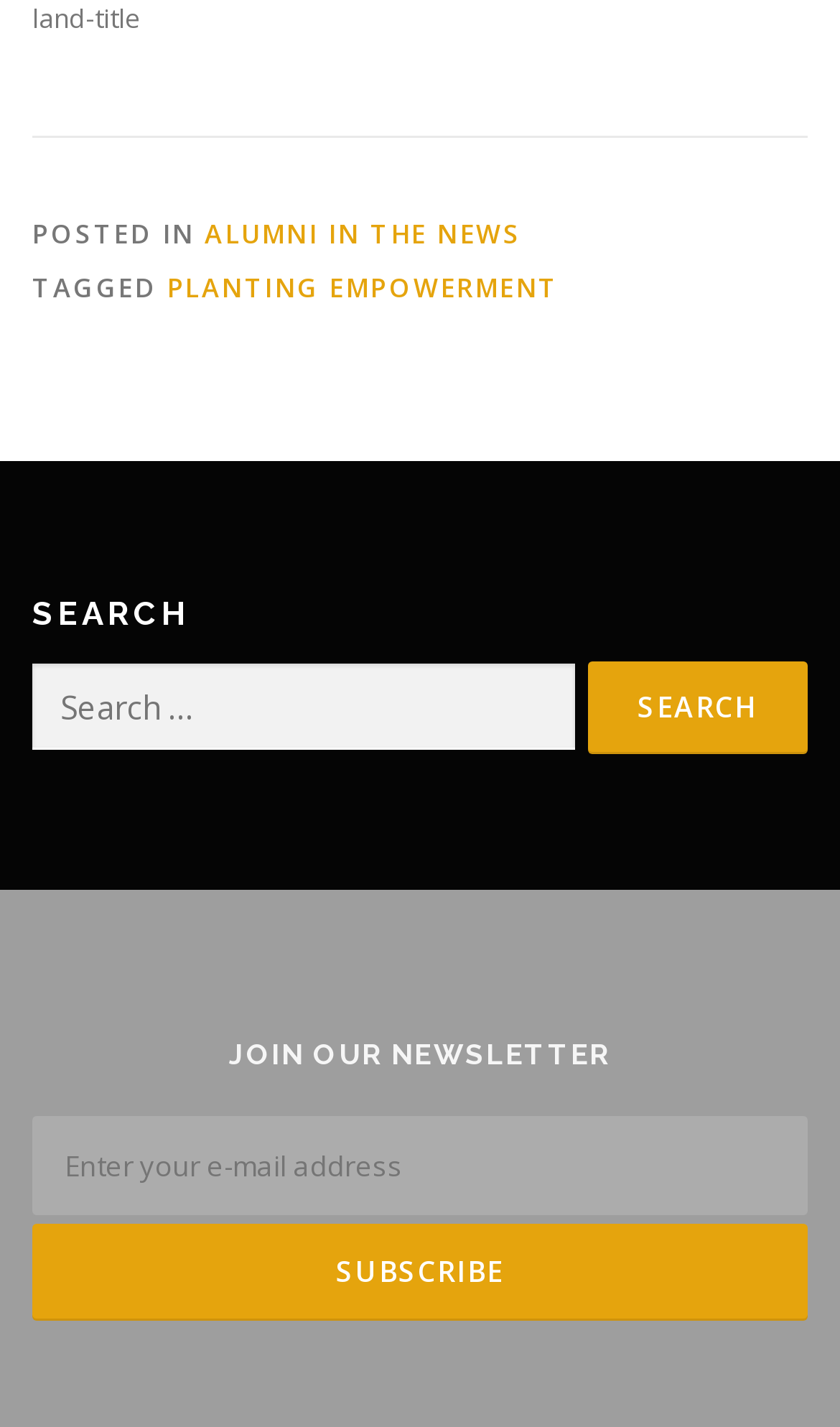How many links are in the footer?
Using the image as a reference, give a one-word or short phrase answer.

2